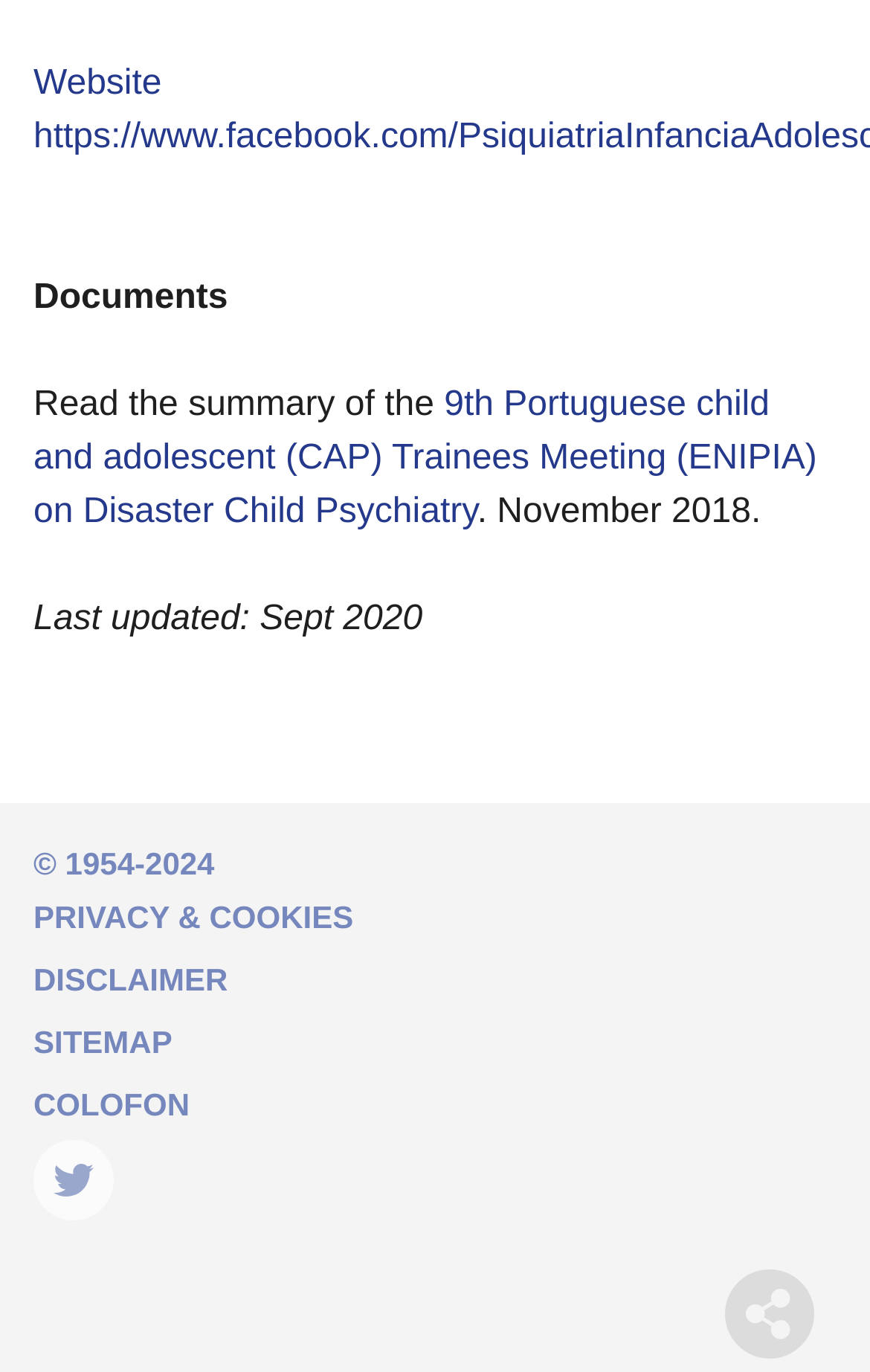Locate the bounding box coordinates of the element you need to click to accomplish the task described by this instruction: "Visit the PRIVACY & COOKIES page".

[0.038, 0.649, 0.962, 0.688]